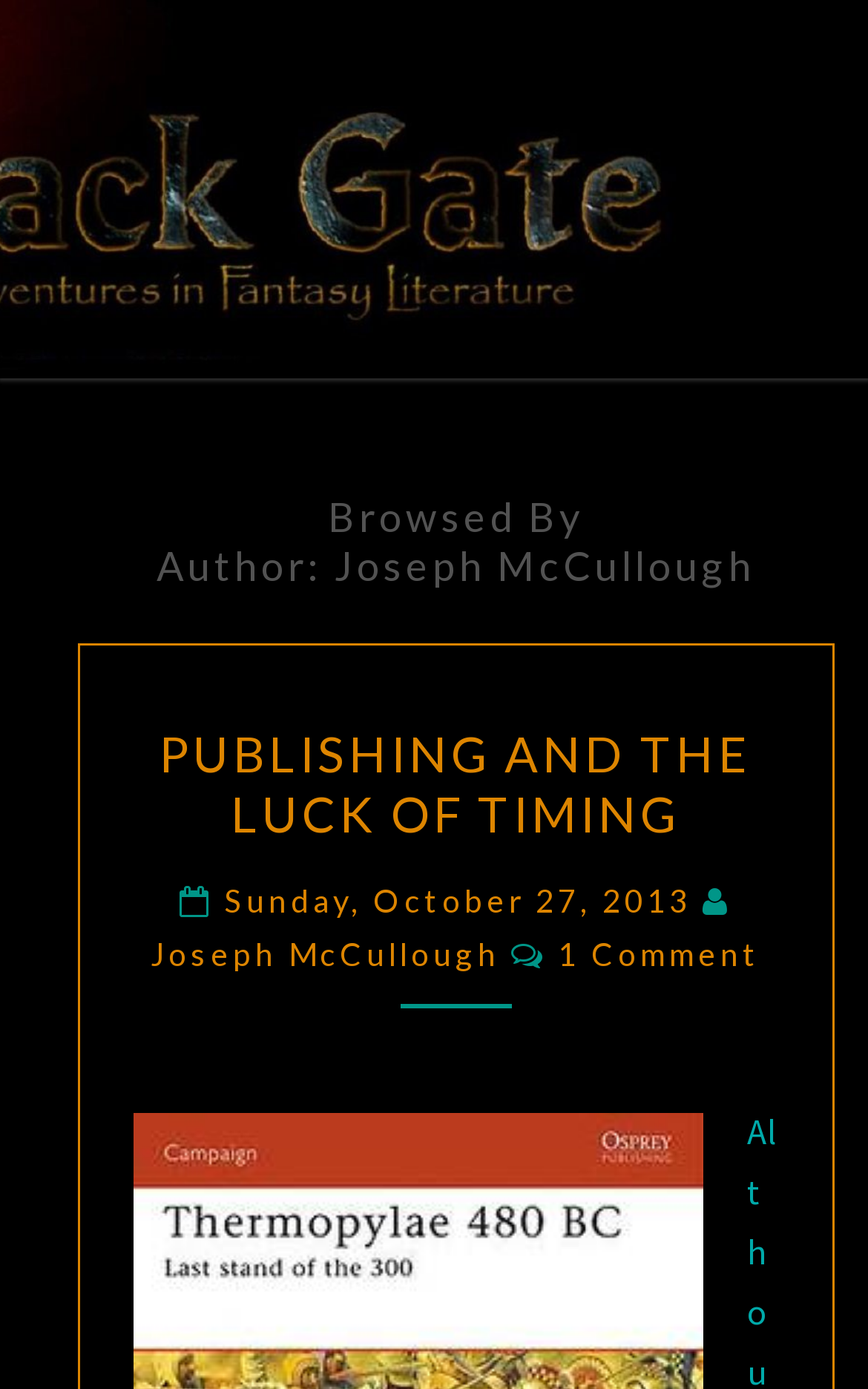Give a detailed account of the webpage's layout and content.

The webpage is about Joseph McCullough, an author, and his work on Black Gate, a fantasy literature platform. At the top, there is a prominent heading "BLACK GATE" with a subtitle "Adventures In Fantasy Literature" positioned next to it. 

Below the title, there is a section dedicated to the author, Joseph McCullough, with a heading "Browsed By Author: Joseph McCullough" located at the top-left corner of the page. 

Within this section, there is a header that spans almost the entire width of the page, containing an article titled "PUBLISHING AND THE LUCK OF TIMING". The article title is repeated as a heading and a link, with the link being positioned slightly to the right of the heading. 

Below the article title, there is a line of text that includes the date "Sunday, October 27, 2013", the author's name "Joseph McCullough", and a comment count "1 Comment". The date and author's name are links, while the comment count is a static text. The entire line is positioned at the top-left corner of the article section.